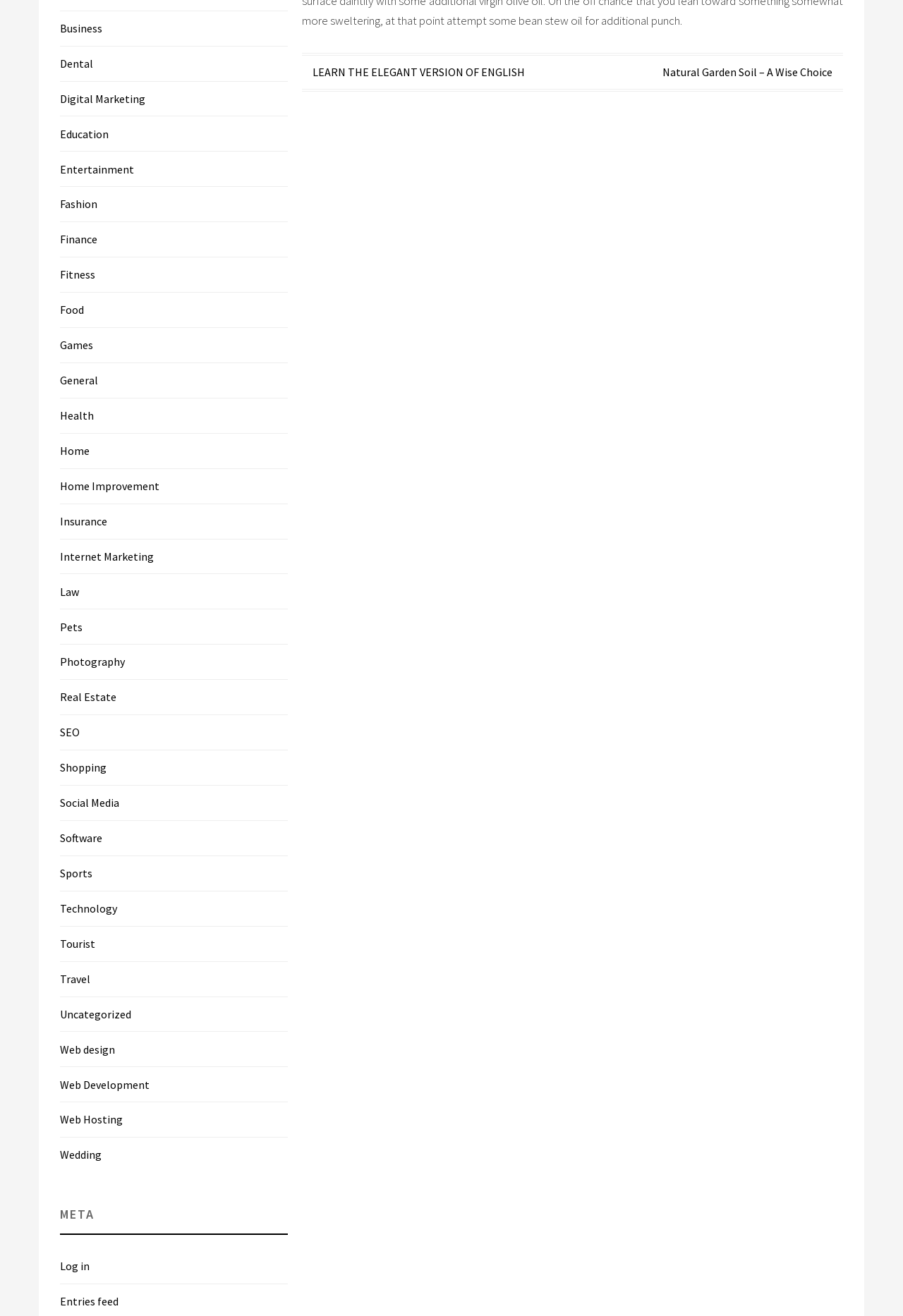Determine the bounding box coordinates of the area to click in order to meet this instruction: "Click on 'LEARN THE ELEGANT VERSION OF ENGLISH'".

[0.346, 0.049, 0.581, 0.06]